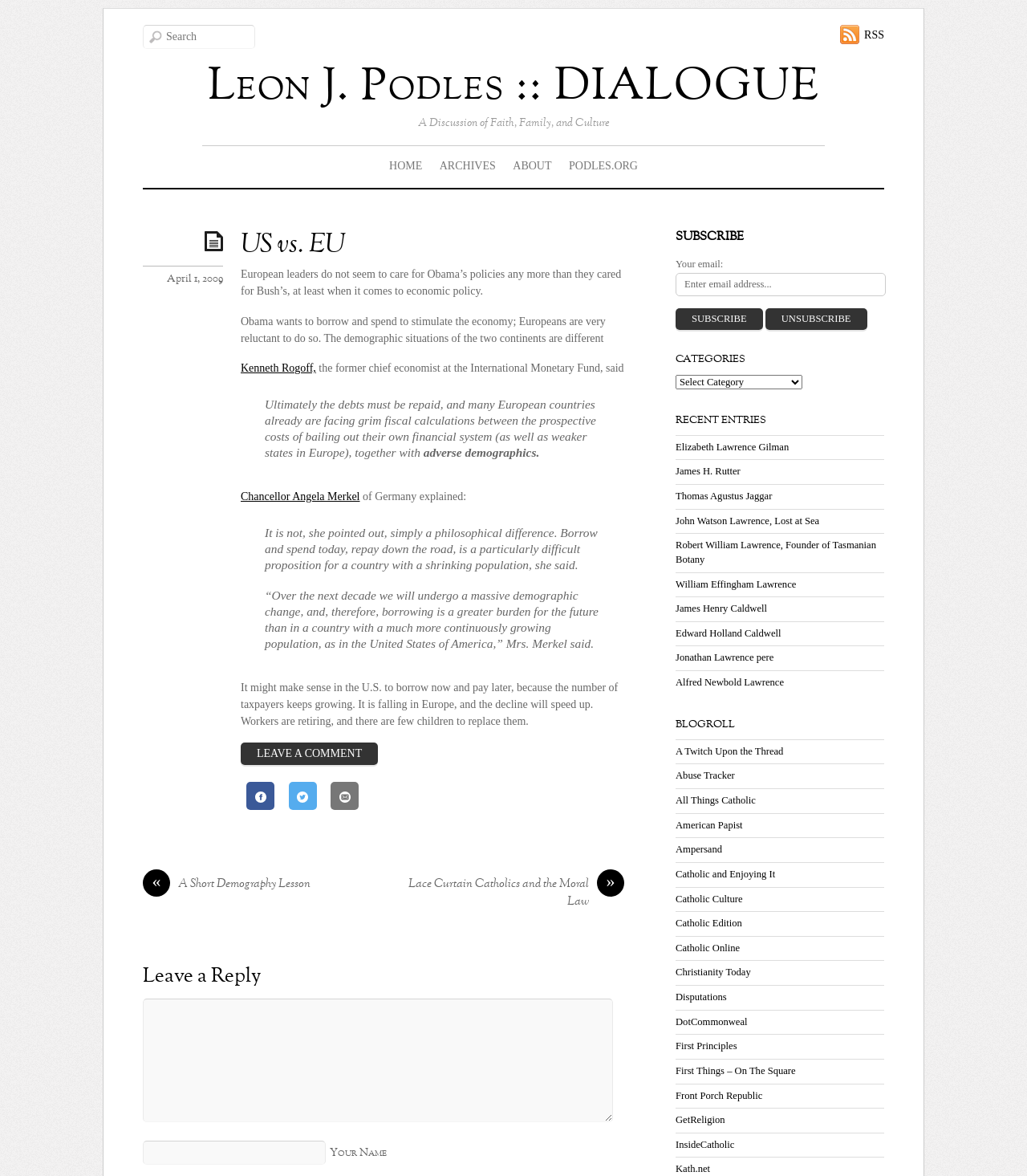Using a single word or phrase, answer the following question: 
Who is the author of the article?

Not specified